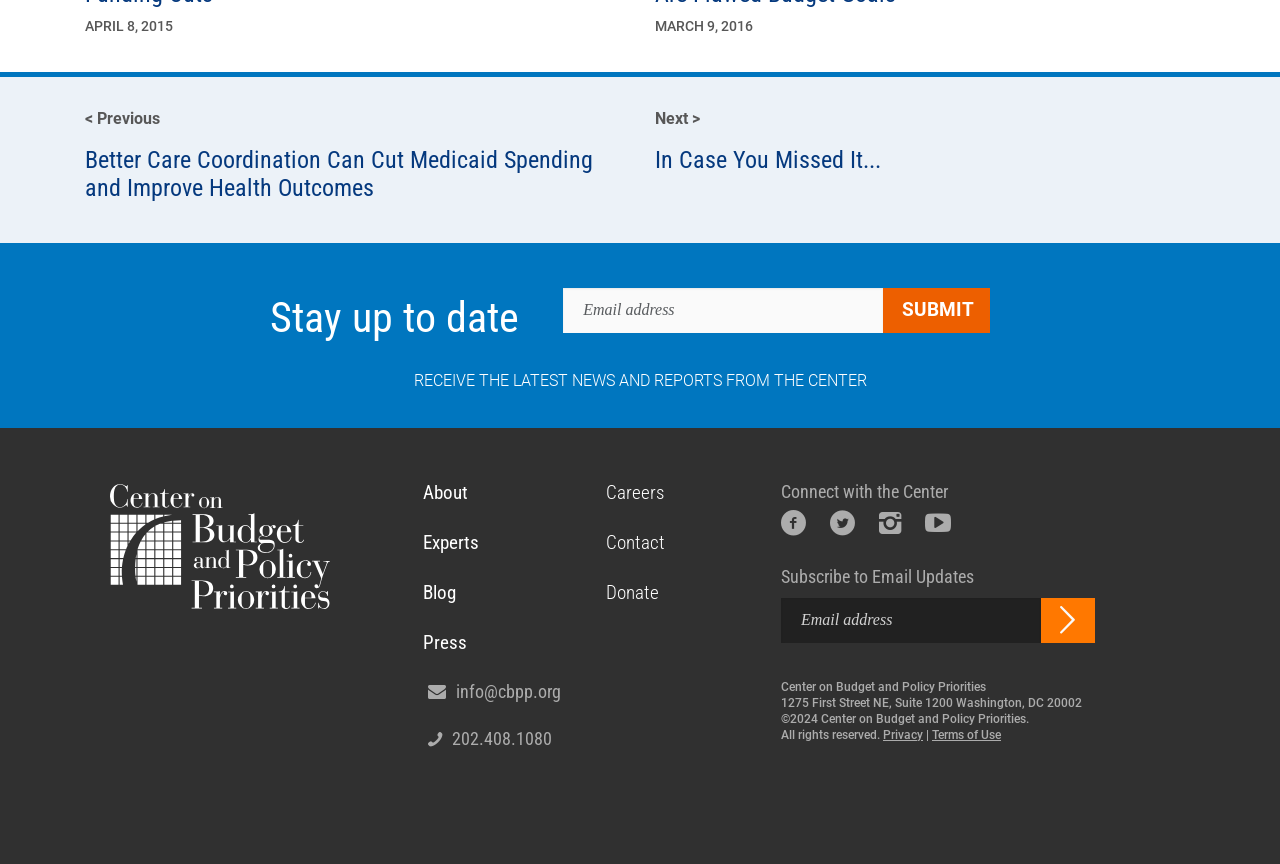Specify the bounding box coordinates of the area to click in order to execute this command: 'Enter text in the email update field'. The coordinates should consist of four float numbers ranging from 0 to 1, and should be formatted as [left, top, right, bottom].

[0.61, 0.692, 0.813, 0.744]